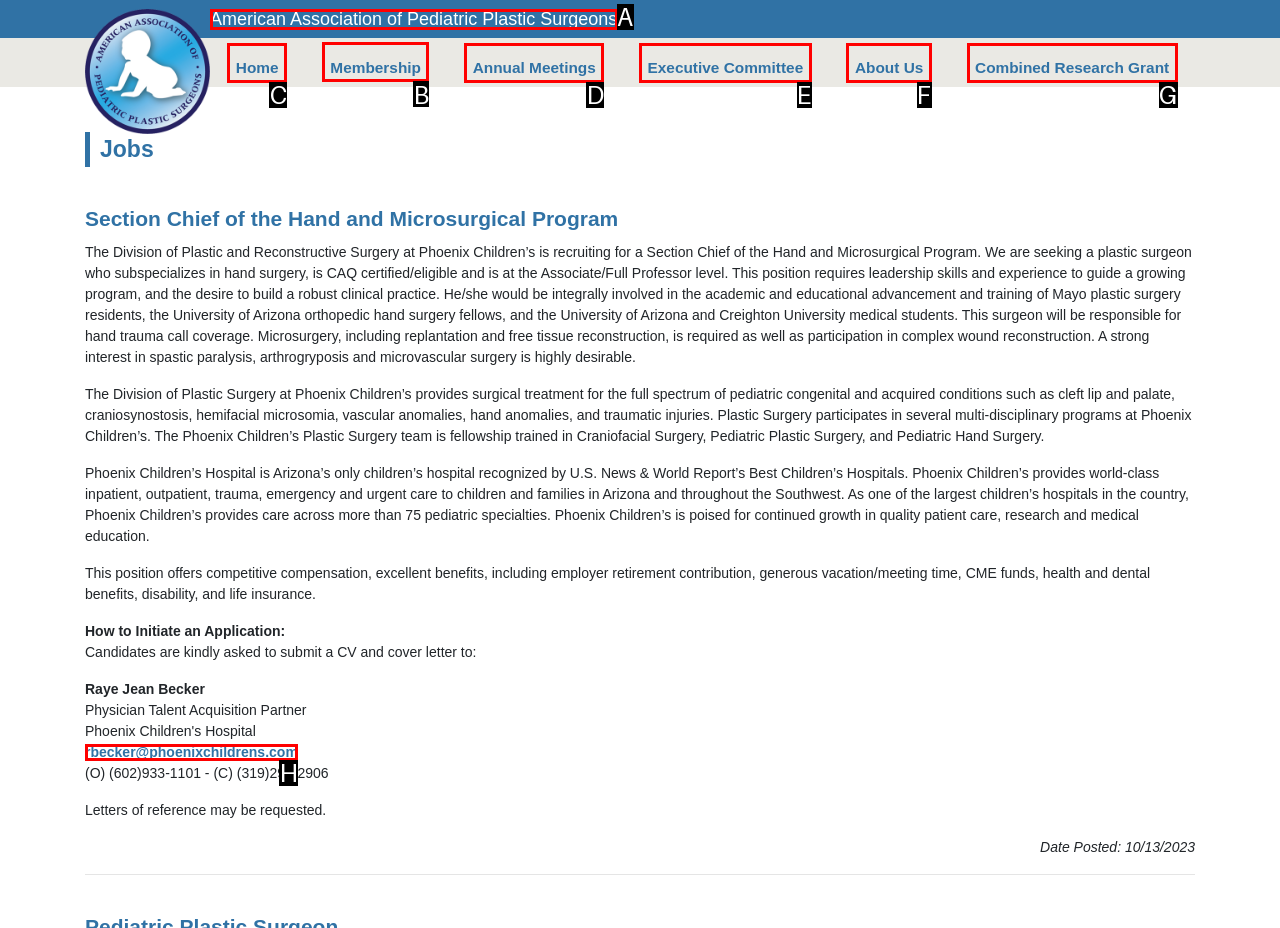Determine the letter of the UI element that will complete the task: Search for a topic
Reply with the corresponding letter.

None